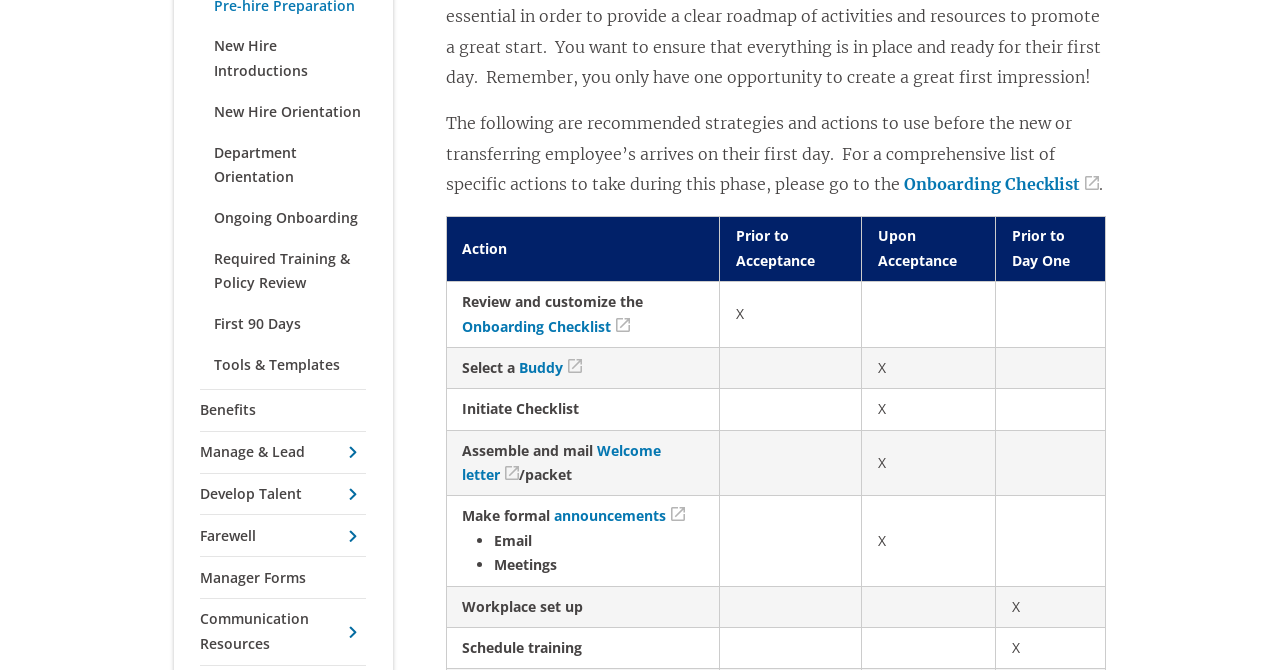Determine the bounding box coordinates for the UI element with the following description: "Manage & Lead". The coordinates should be four float numbers between 0 and 1, represented as [left, top, right, bottom].

[0.156, 0.649, 0.286, 0.701]